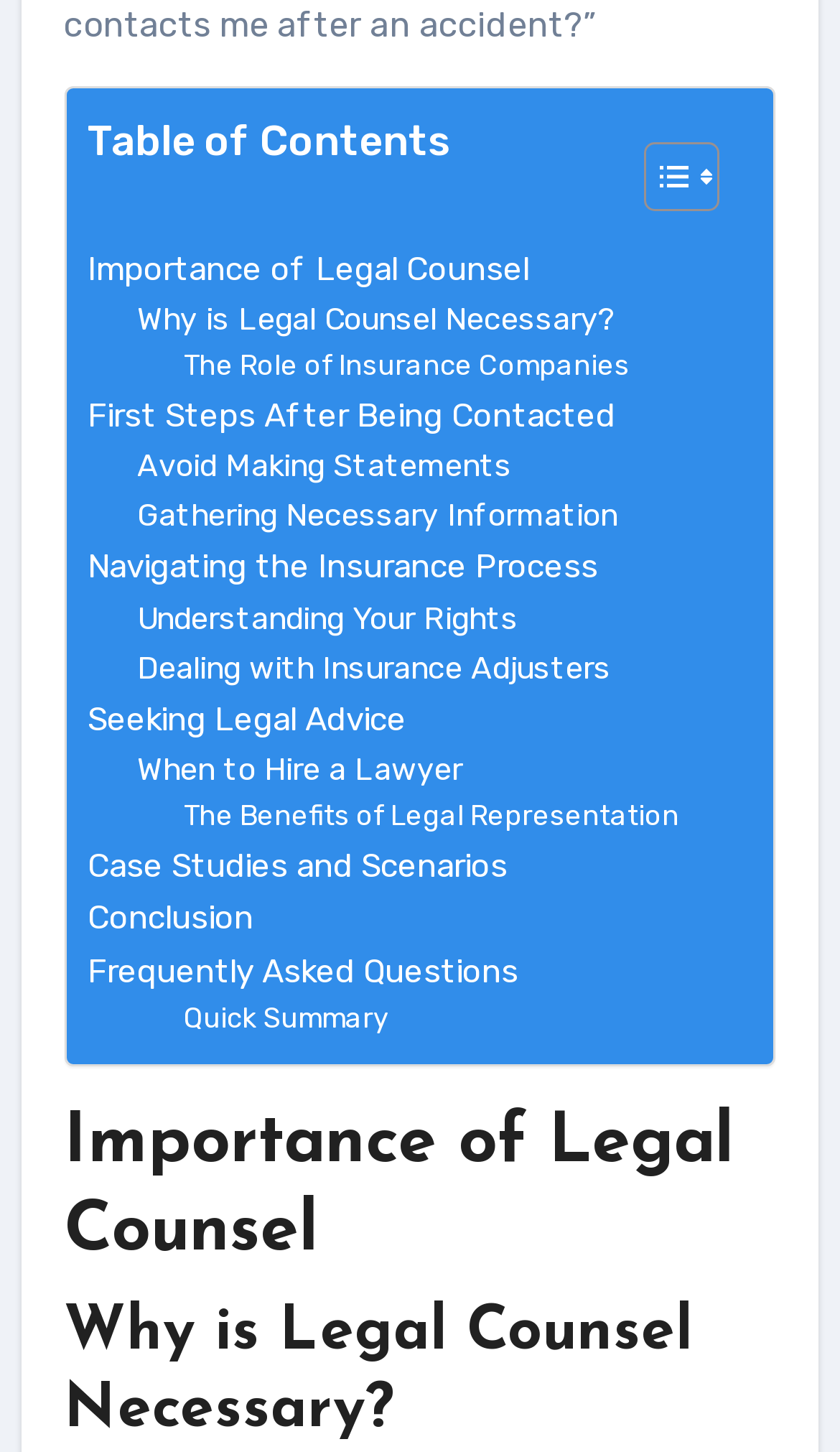What is the text of the first link in the table of contents?
Please ensure your answer is as detailed and informative as possible.

I looked at the 'Table of Contents' section and found the first link, which has the text 'Importance of Legal Counsel'.